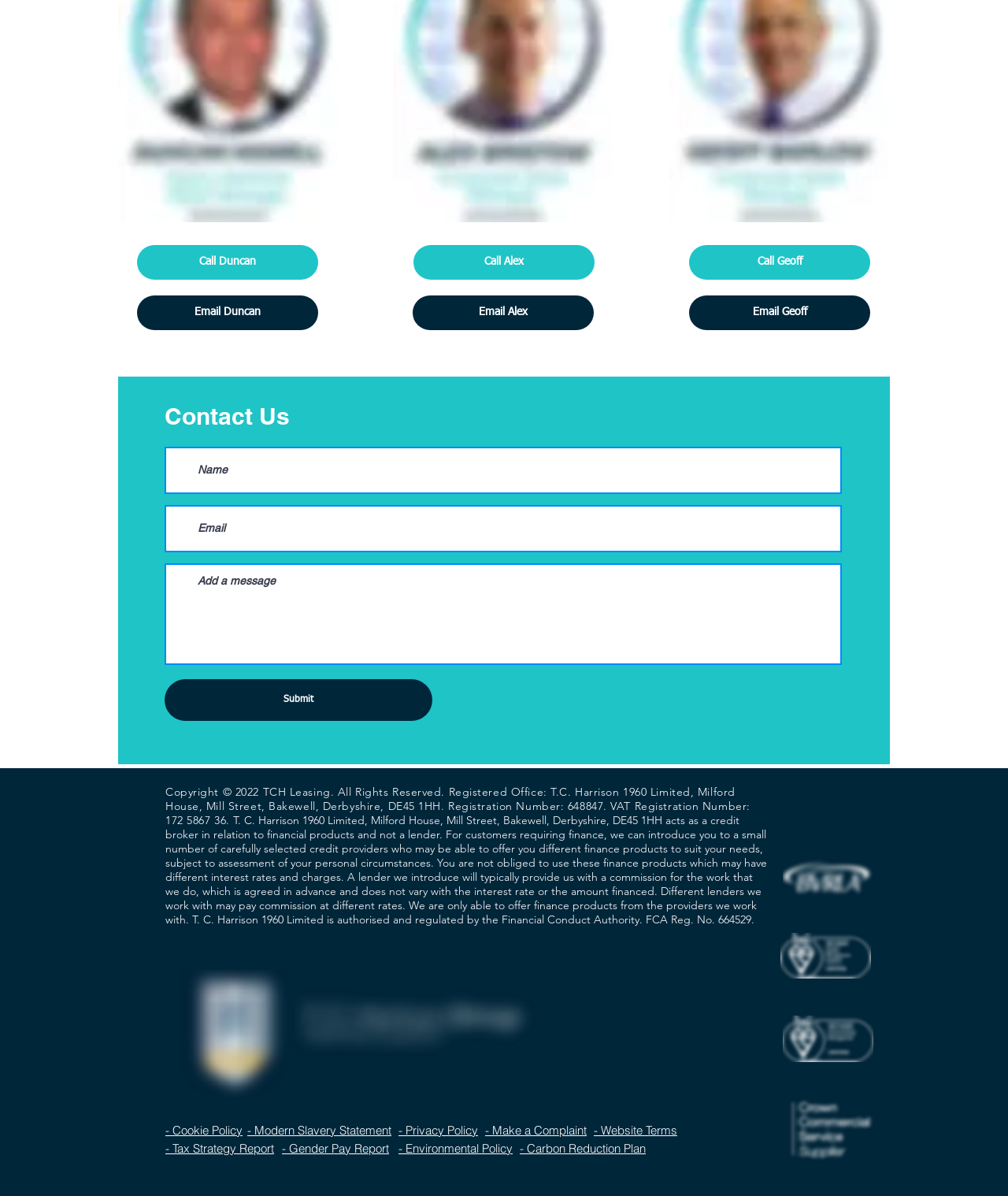How many social media links are available?
Based on the visual, give a brief answer using one word or a short phrase.

3